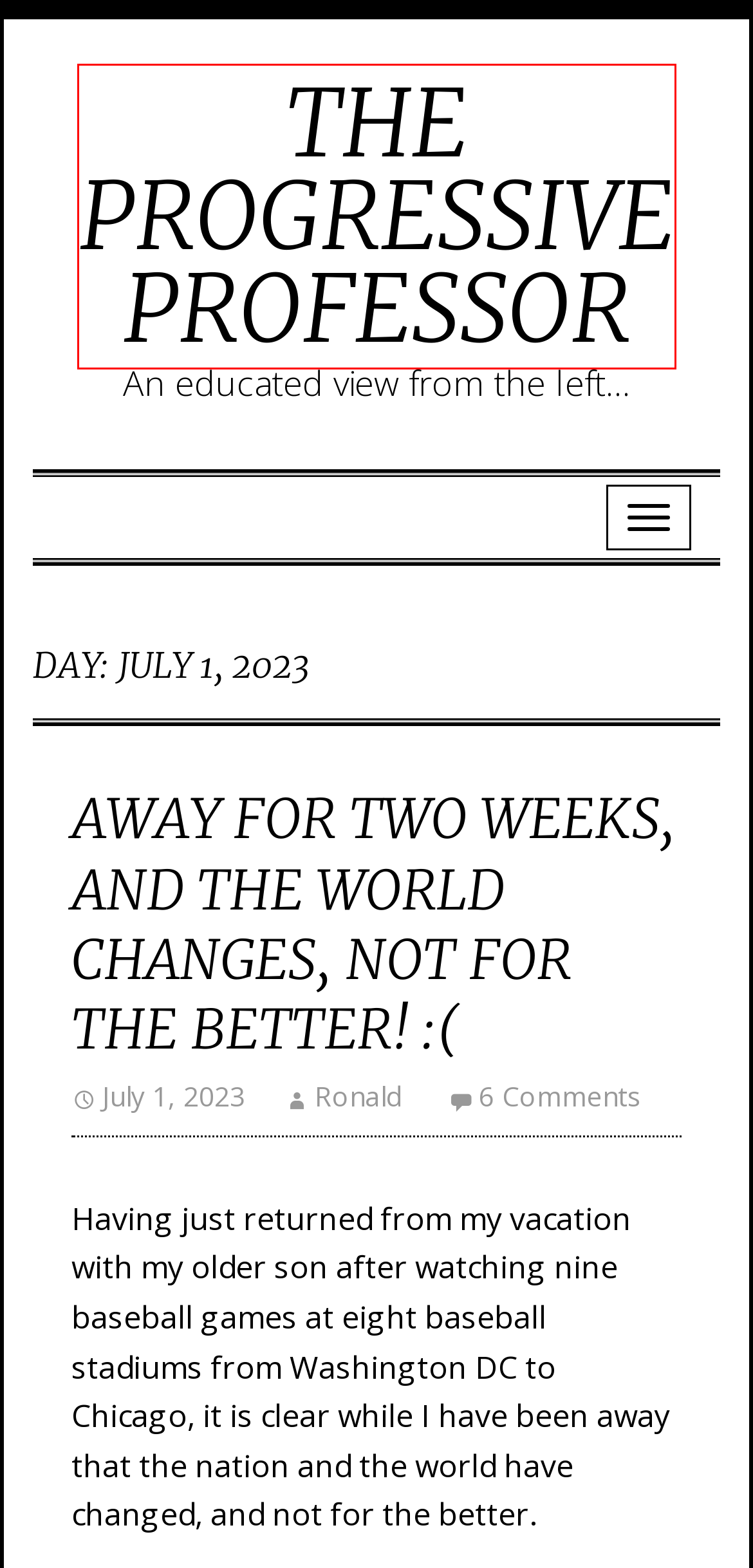You are provided with a screenshot of a webpage containing a red rectangle bounding box. Identify the webpage description that best matches the new webpage after the element in the bounding box is clicked. Here are the potential descriptions:
A. Away For Two Weeks, And The World Changes, Not For The Better! :( – The Progressive Professor
B. Gays And Transgender – The Progressive Professor
C. Ronald – The Progressive Professor
D. Civil War – The Progressive Professor
E. The Progressive Professor - An educated view from the left…
F. Woodrow Wilson – The Progressive Professor
G. Home: Main | OpEd News
H. Campaign 2016 w/ Stewart Alexander 07/20 by AirAmarteifioRadio | Elections

E